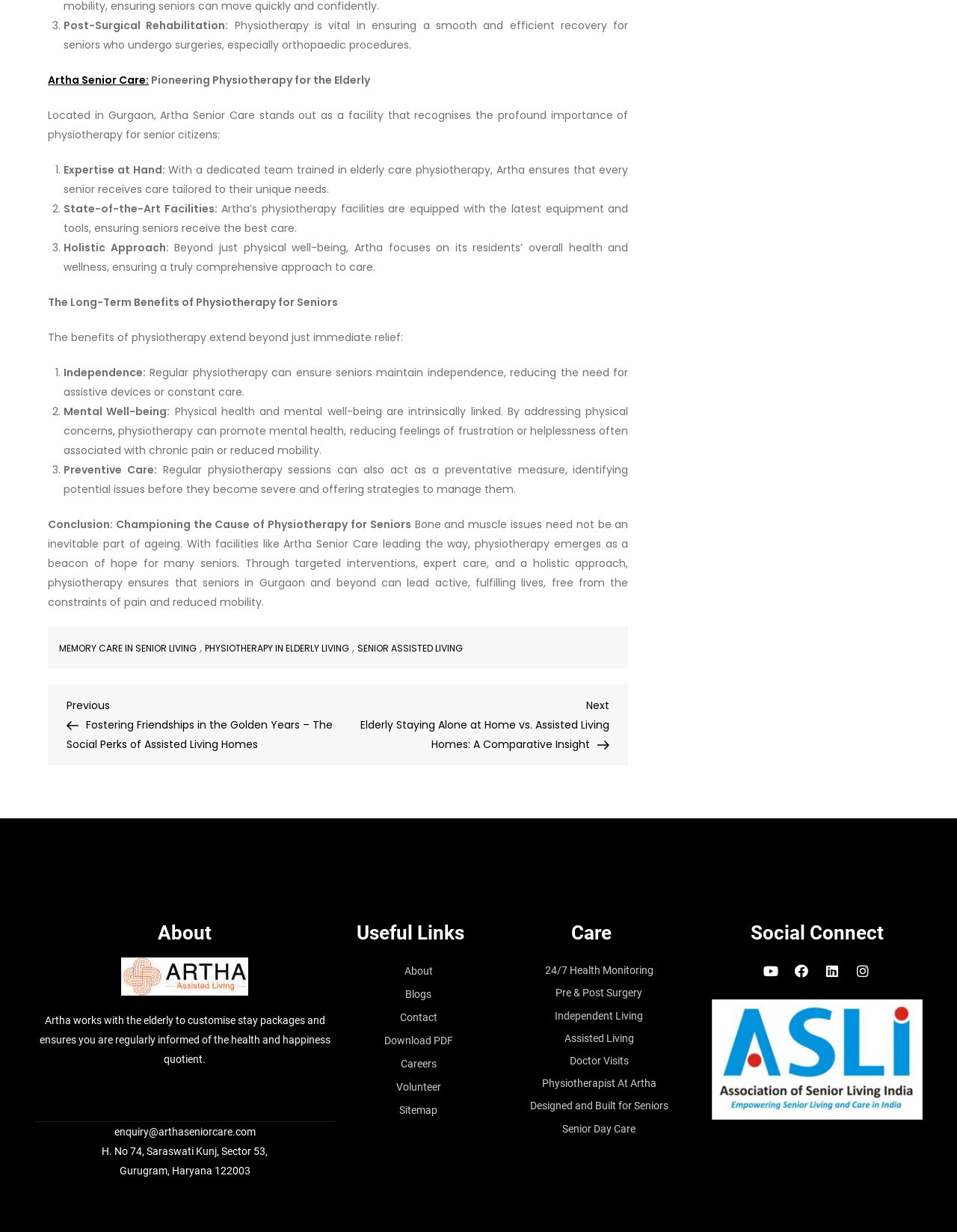Please mark the bounding box coordinates of the area that should be clicked to carry out the instruction: "Click on 'About'".

[0.036, 0.749, 0.351, 0.765]